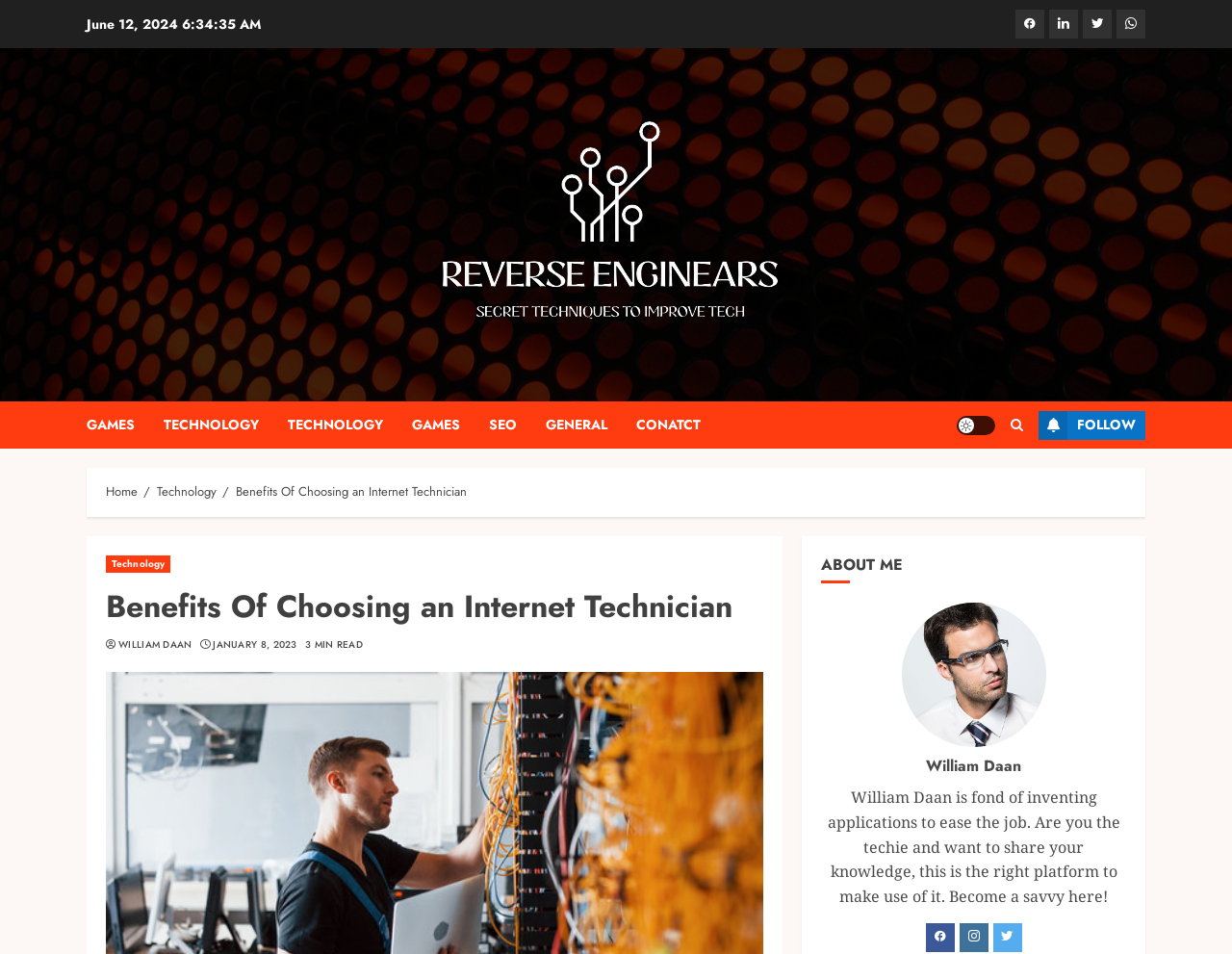Refer to the image and answer the question with as much detail as possible: What is the name of the author?

I found the name of the author by looking at the section 'ABOUT ME' on the webpage, where it says 'William Daan' in a heading element.